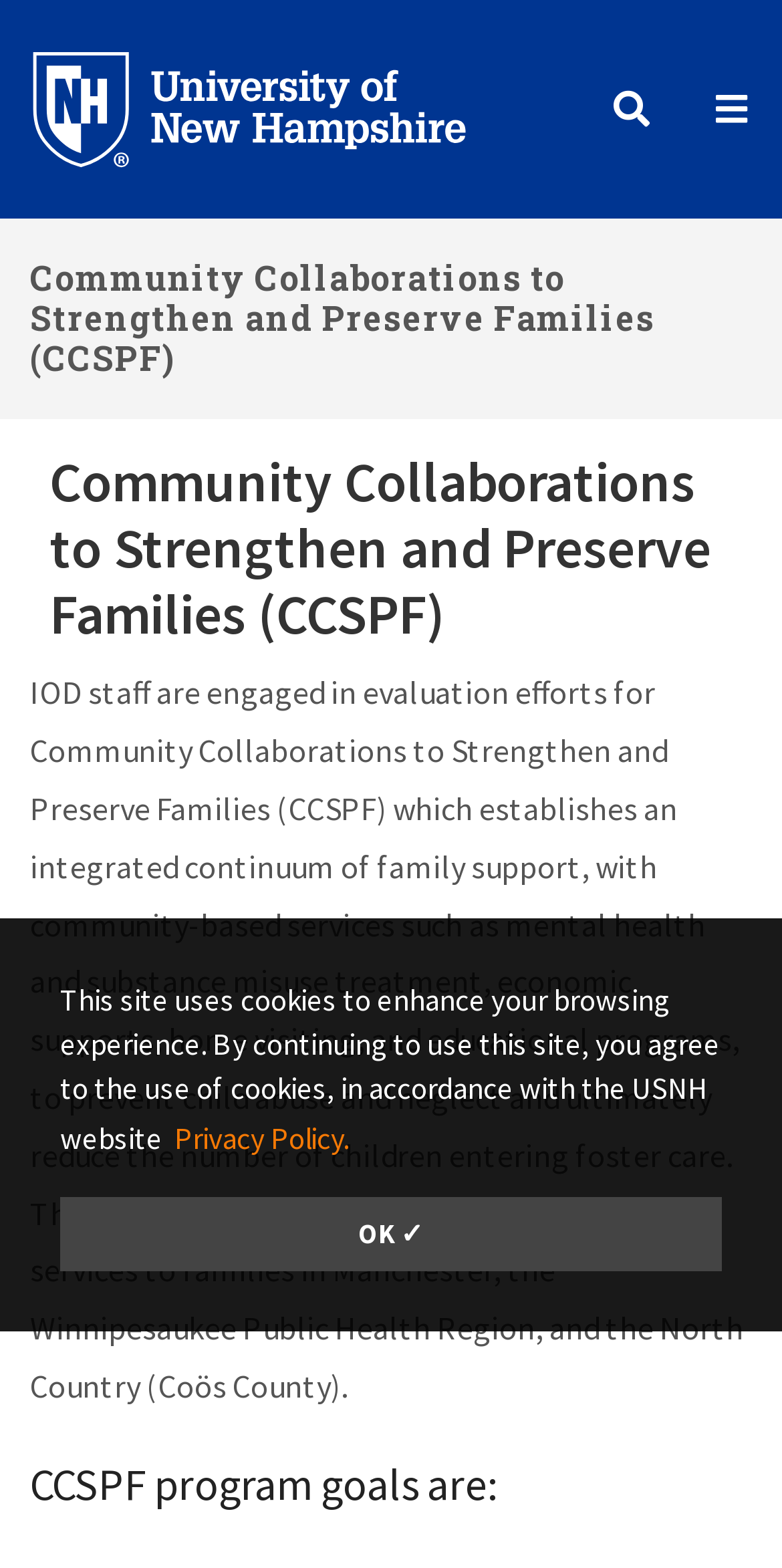Determine the bounding box for the HTML element described here: ".st0{fill:#FFFFFF;}". The coordinates should be given as [left, top, right, bottom] with each number being a float between 0 and 1.

[0.038, 0.054, 0.679, 0.08]